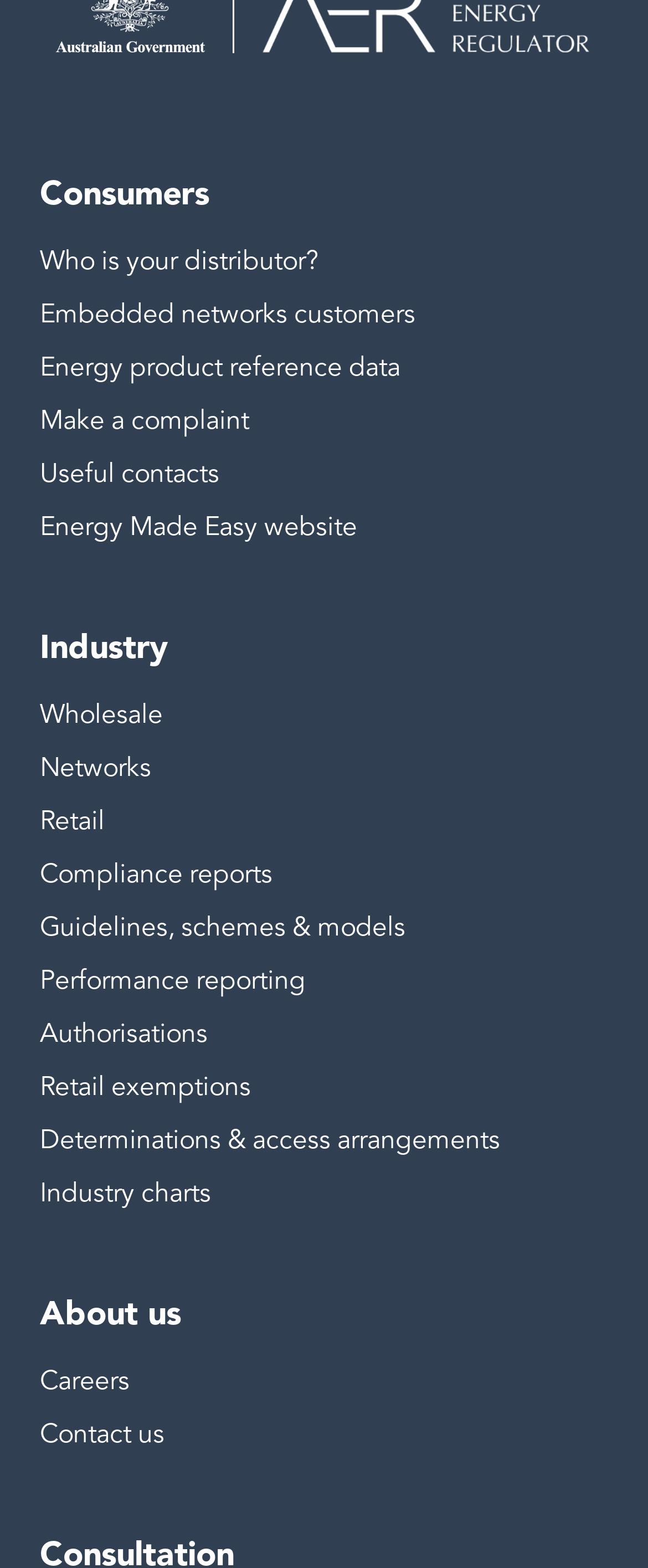Respond with a single word or phrase to the following question:
How many navigation sections are there?

3